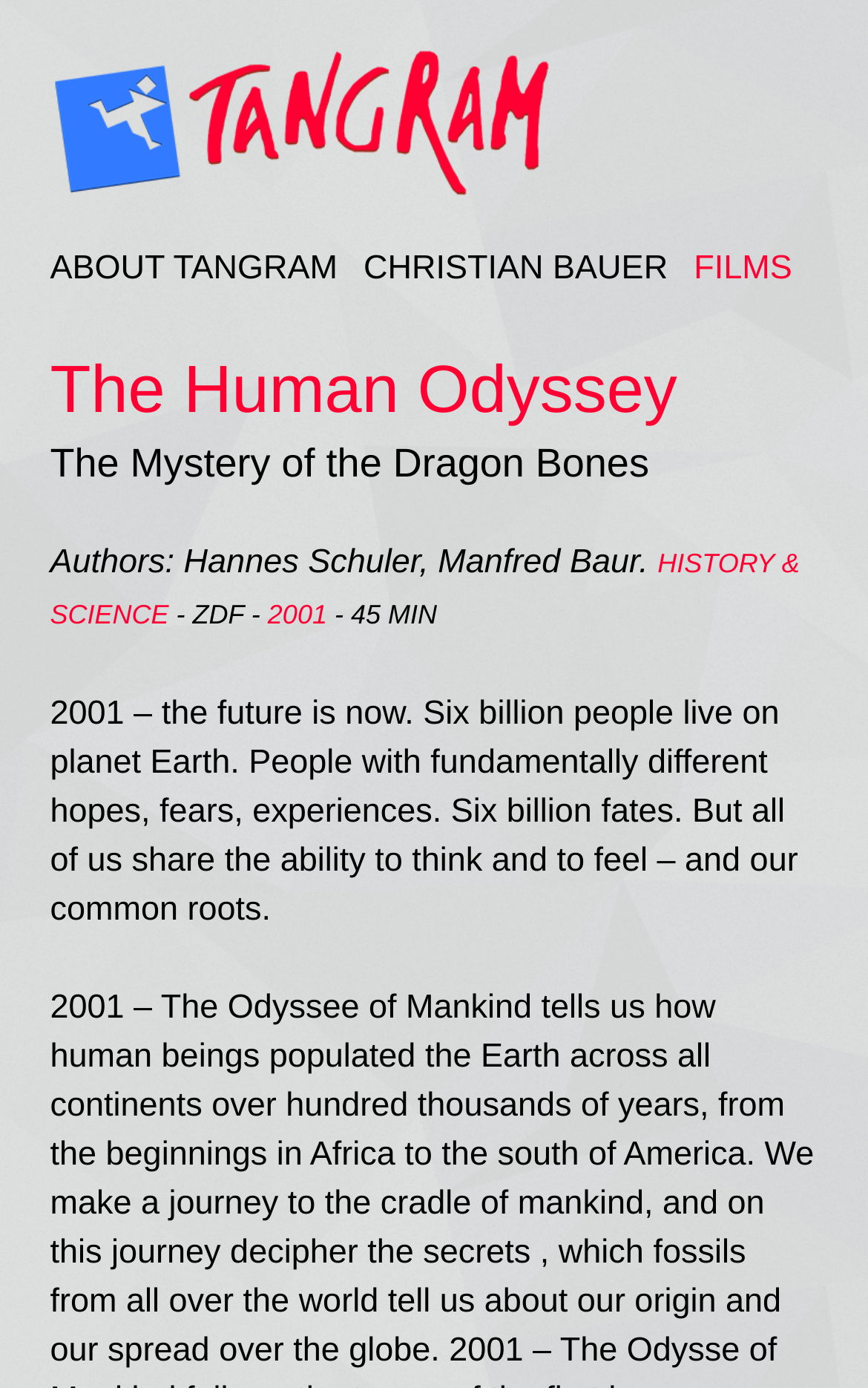What is the category of the documentary 'The Mystery of the Dragon Bones'?
Please answer the question with as much detail as possible using the screenshot.

The answer can be found by looking at the link 'HISTORY & SCIENCE' which is located above the heading 'The Mystery of the Dragon Bones'.